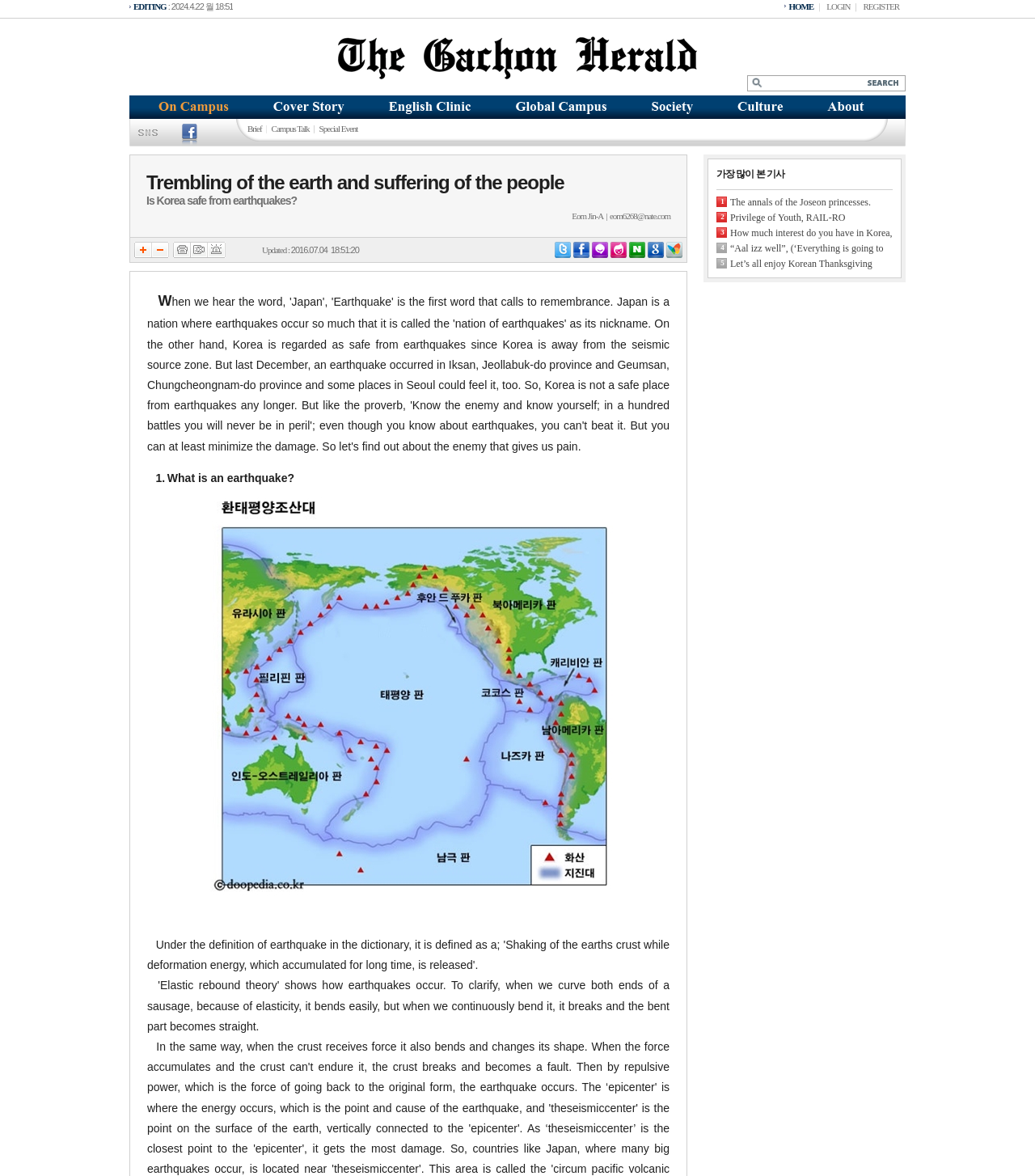Determine the bounding box coordinates of the clickable element to achieve the following action: 'Click On Campus'. Provide the coordinates as four float values between 0 and 1, formatted as [left, top, right, bottom].

[0.125, 0.094, 0.243, 0.103]